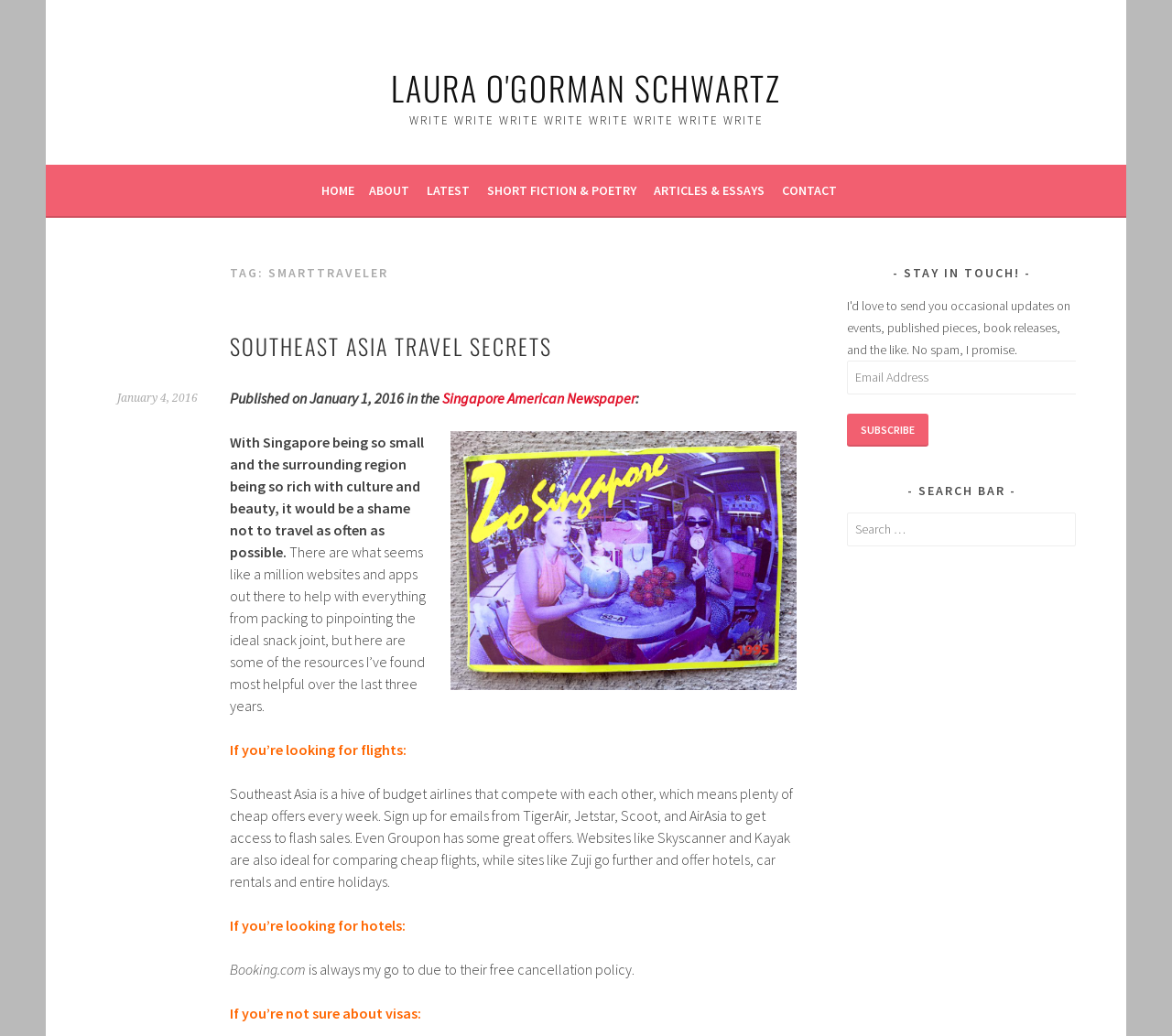How many paragraphs are there in the article?
Please answer the question with a detailed and comprehensive explanation.

The article contains 5 paragraphs of text, which are separated by line breaks and contain information about traveling in Southeast Asia.